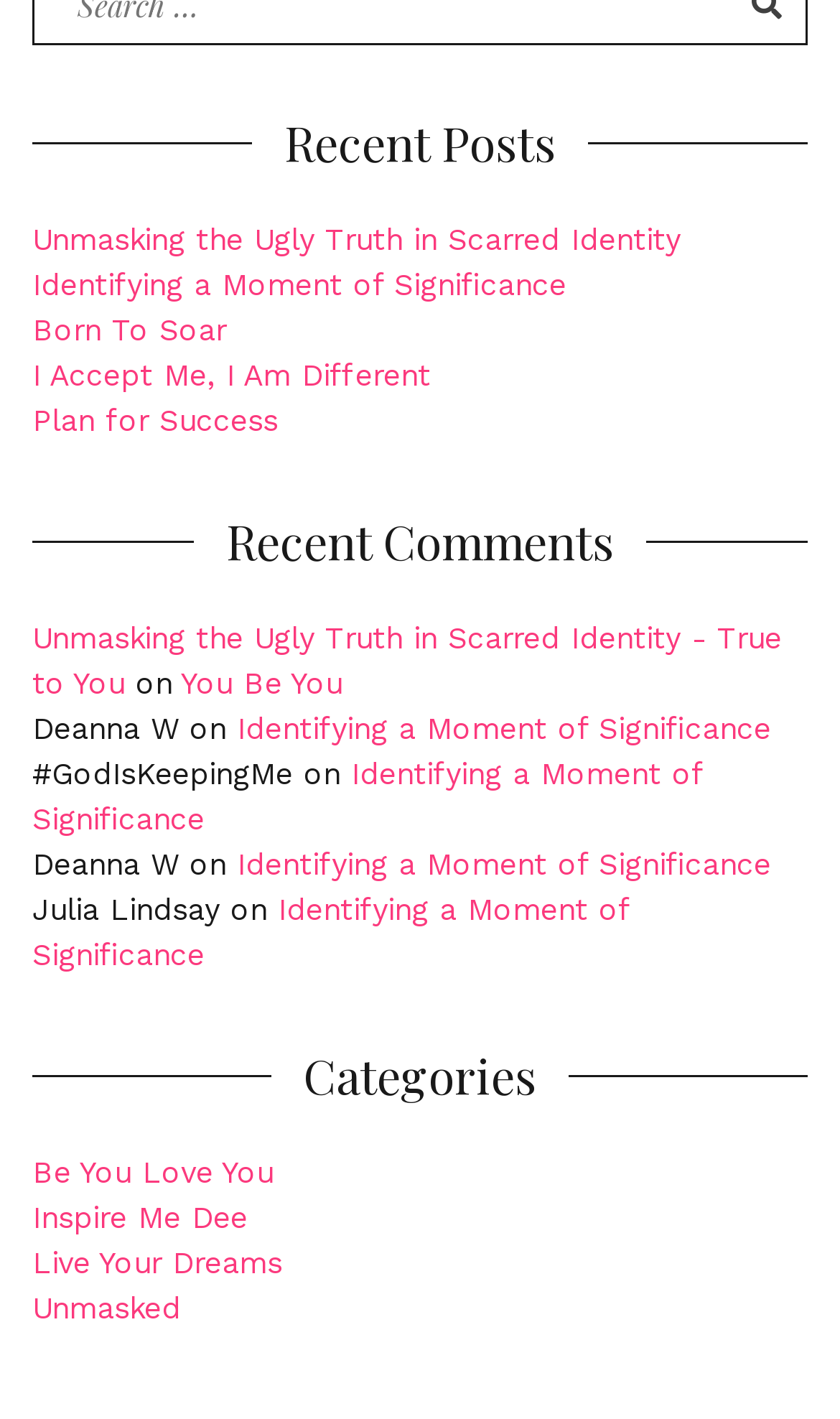What is the title of the first post?
Based on the content of the image, thoroughly explain and answer the question.

The first post is identified by its heading element with the text 'Recent Posts' followed by a link element with the text 'Unmasking the Ugly Truth in Scarred Identity', which suggests that this is the title of the first post.